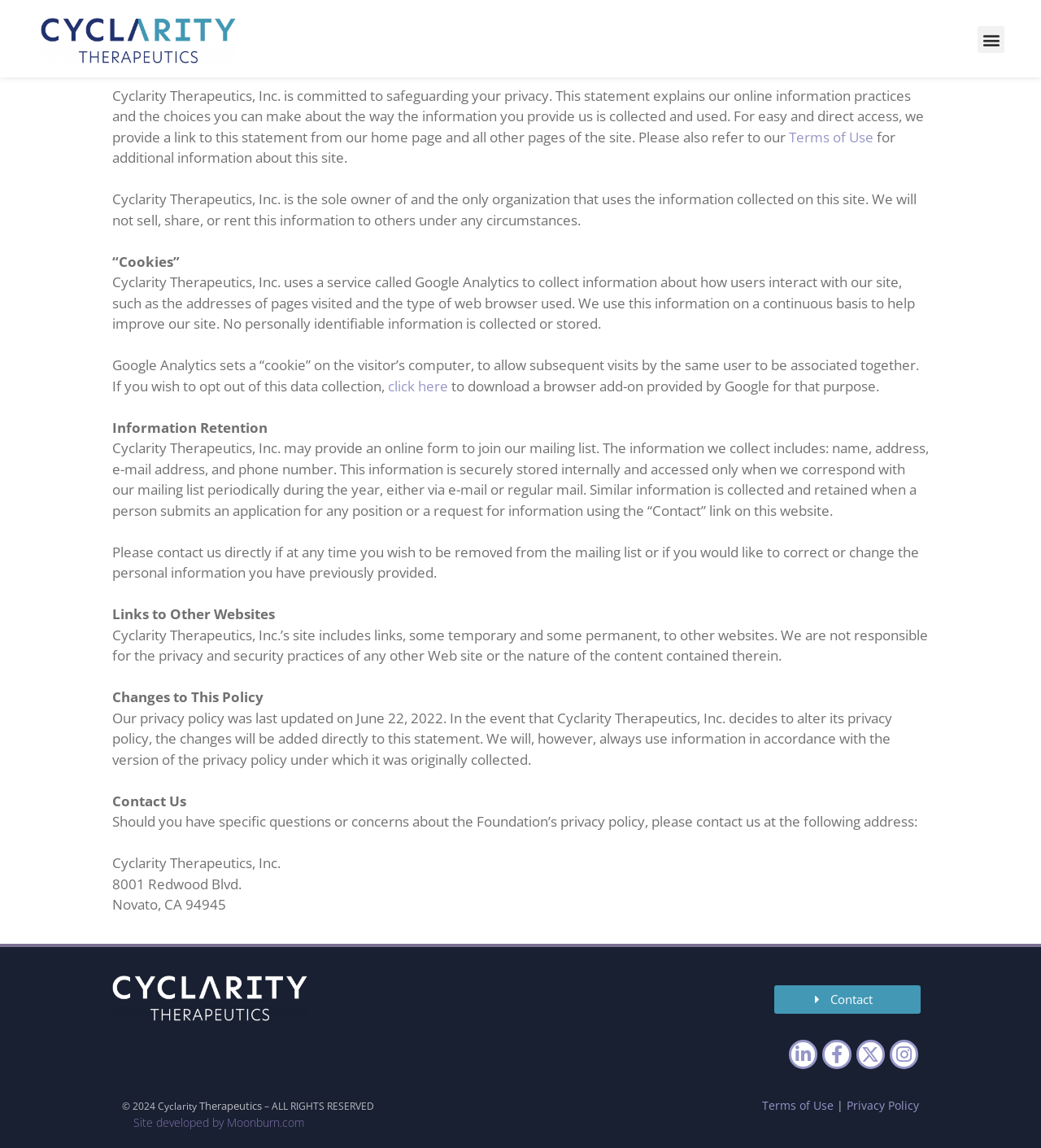Provide the bounding box coordinates for the UI element that is described as: "Terms of Use".

[0.732, 0.956, 0.801, 0.969]